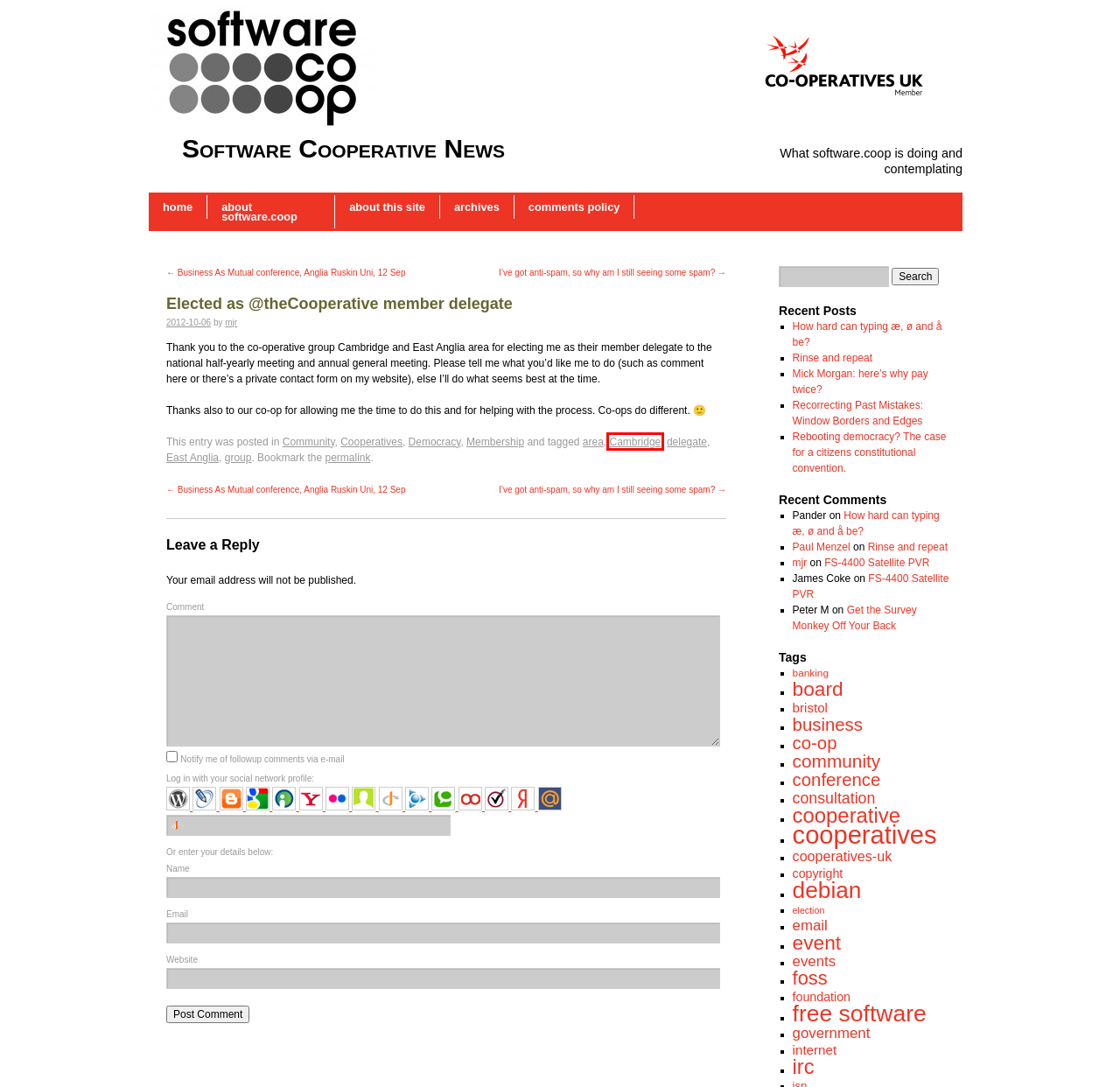You are provided with a screenshot of a webpage where a red rectangle bounding box surrounds an element. Choose the description that best matches the new webpage after clicking the element in the red bounding box. Here are the choices:
A. Community | Software Cooperative News
B. How hard can typing æ, ø and å be? | Software Cooperative News
C. copyright | Software Cooperative News
D. Rebooting democracy? The case for a citizens constitutional convention. | Software Cooperative News
E. events | Software Cooperative News
F. Cambridge | Software Cooperative News
G. banking | Software Cooperative News
H. cooperatives-uk | Software Cooperative News

F